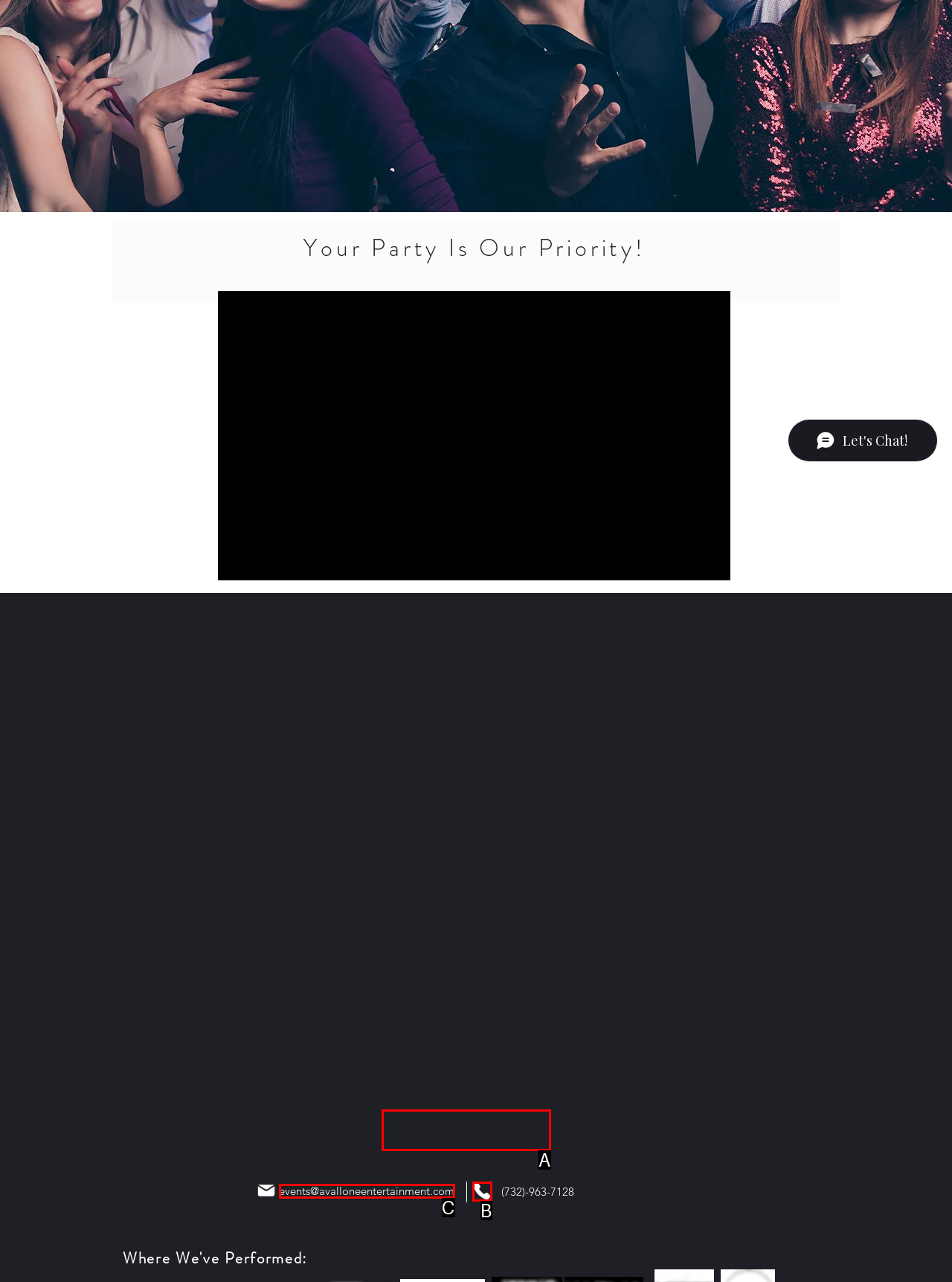Pick the option that best fits the description: Inquire Now!. Reply with the letter of the matching option directly.

A